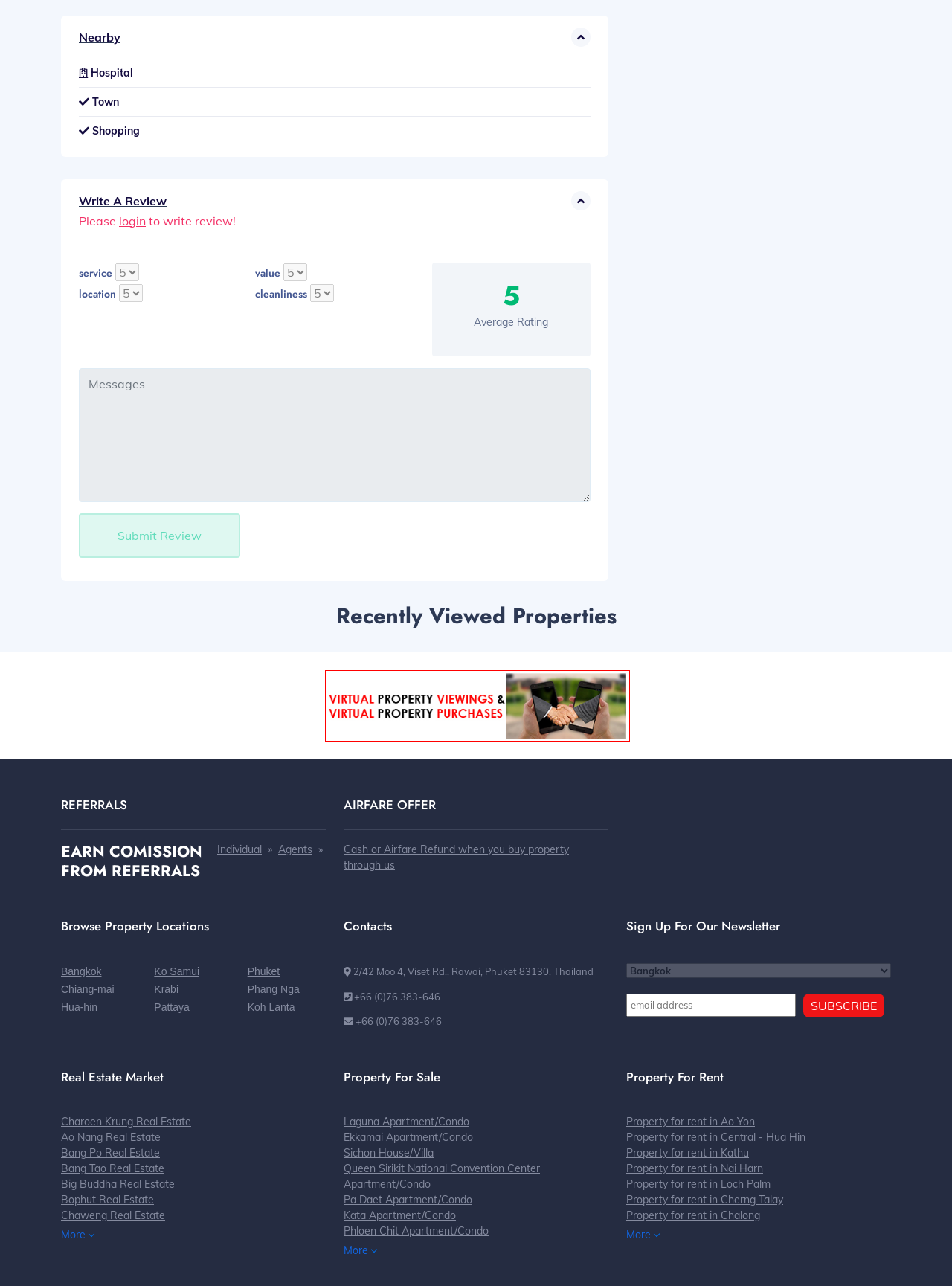Identify the bounding box coordinates of the element that should be clicked to fulfill this task: "Subscribe to the newsletter". The coordinates should be provided as four float numbers between 0 and 1, i.e., [left, top, right, bottom].

[0.844, 0.773, 0.929, 0.791]